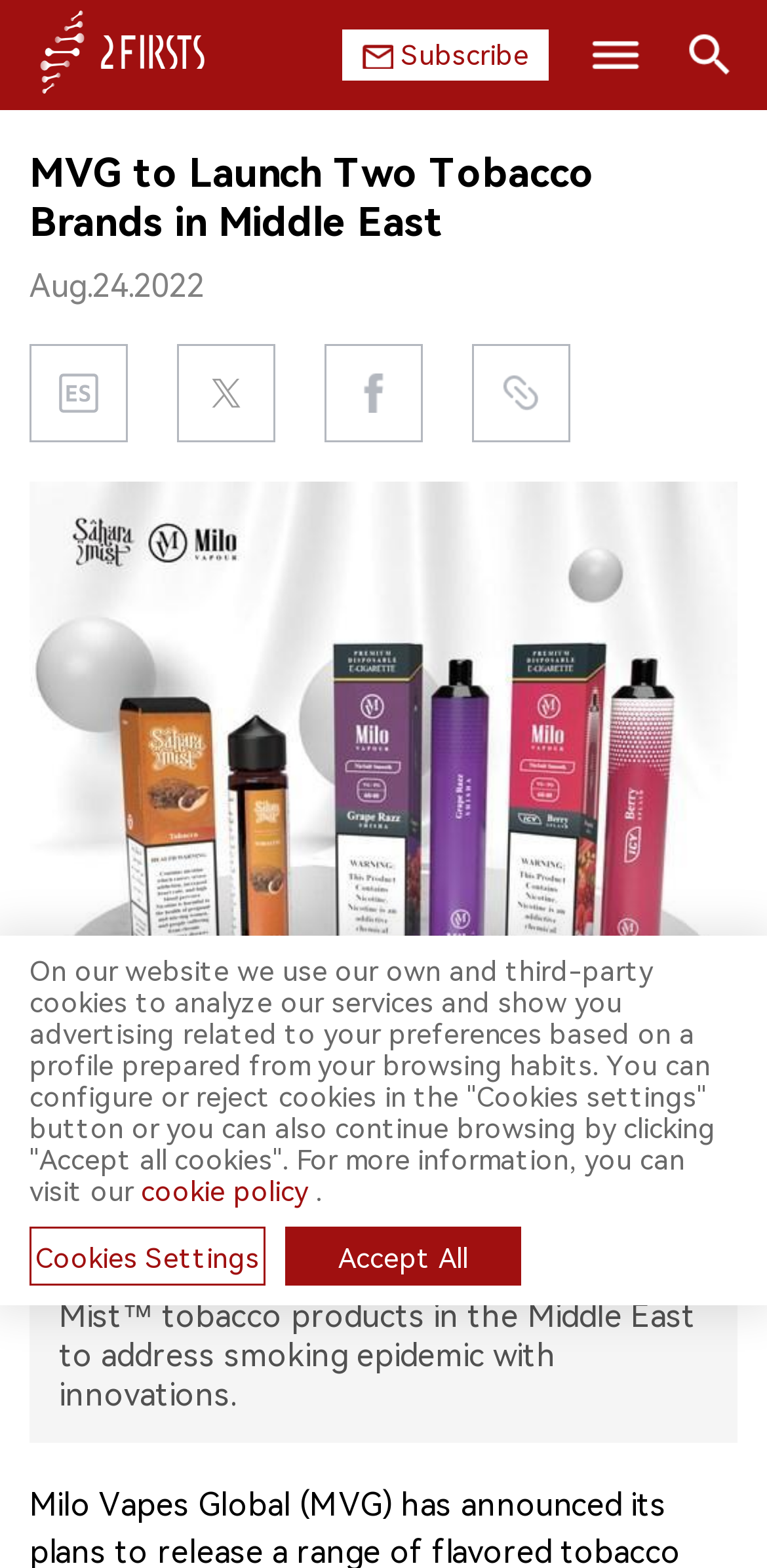Determine the bounding box coordinates of the target area to click to execute the following instruction: "View PRODUCT information."

[0.038, 0.217, 0.962, 0.277]